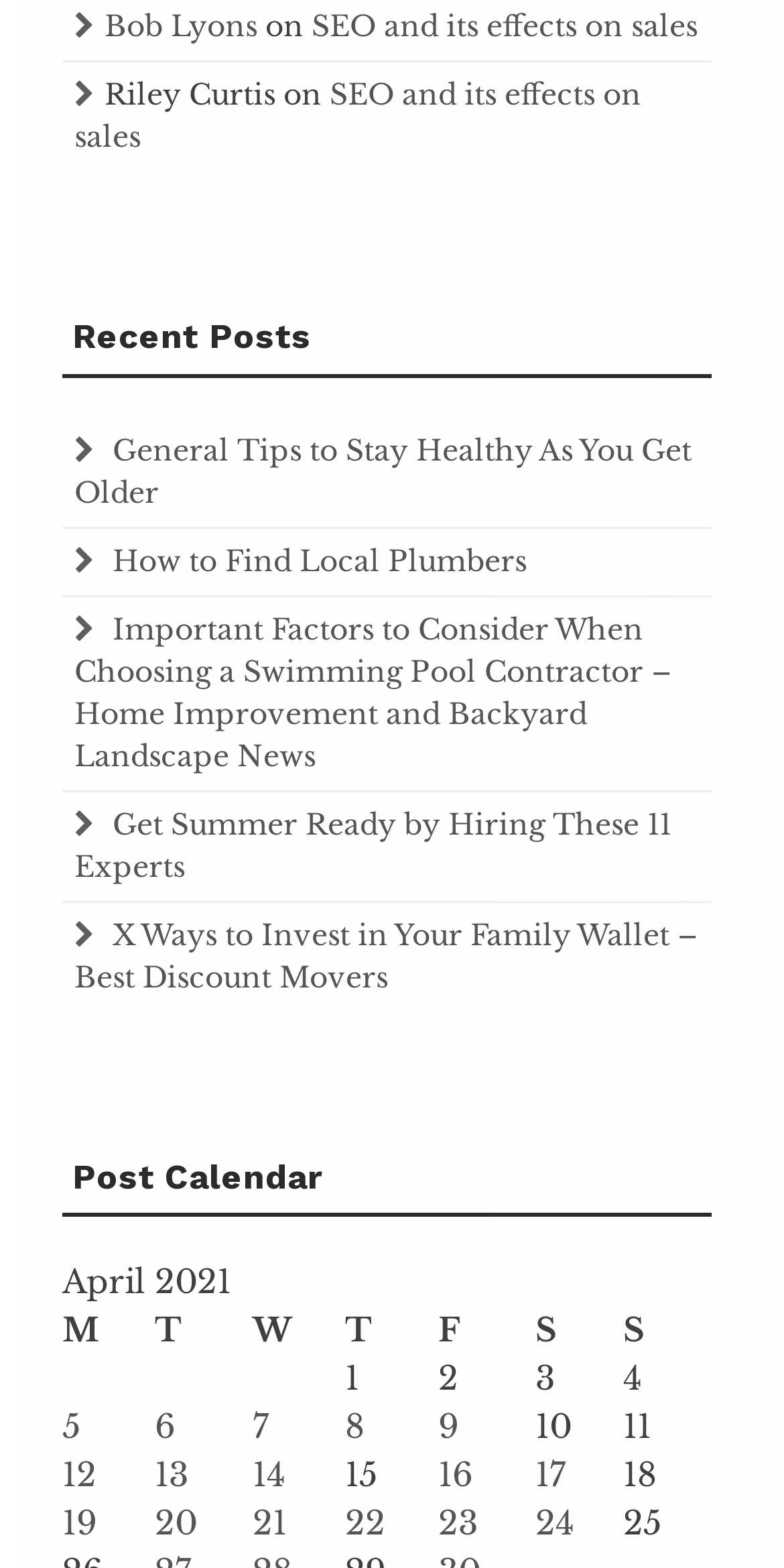Locate the bounding box coordinates of the area that needs to be clicked to fulfill the following instruction: "Read the post 'Get Summer Ready by Hiring These 11 Experts'". The coordinates should be in the format of four float numbers between 0 and 1, namely [left, top, right, bottom].

[0.095, 0.514, 0.856, 0.564]